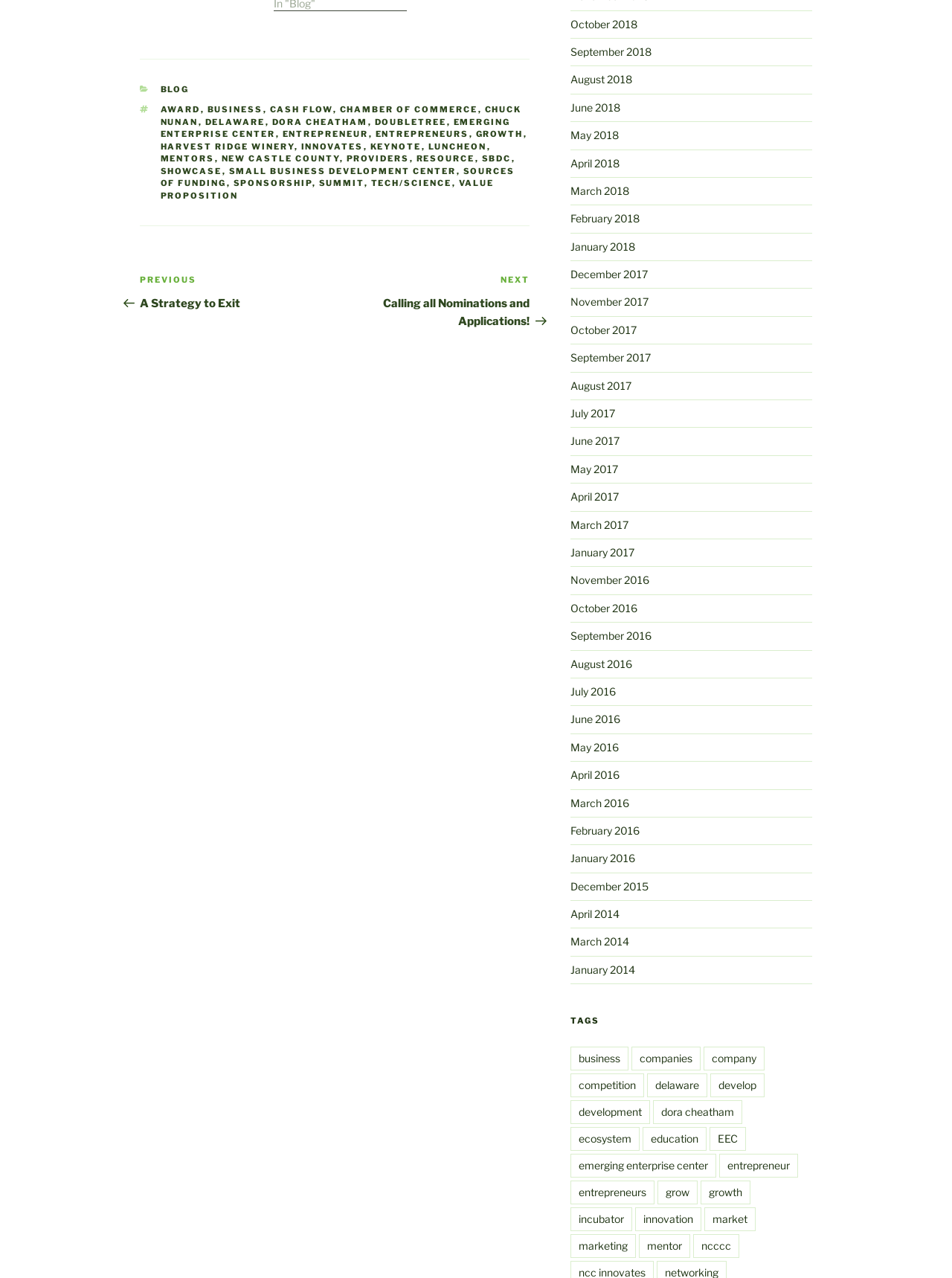Determine the bounding box of the UI component based on this description: "doubletree". The bounding box coordinates should be four float values between 0 and 1, i.e., [left, top, right, bottom].

[0.393, 0.091, 0.469, 0.099]